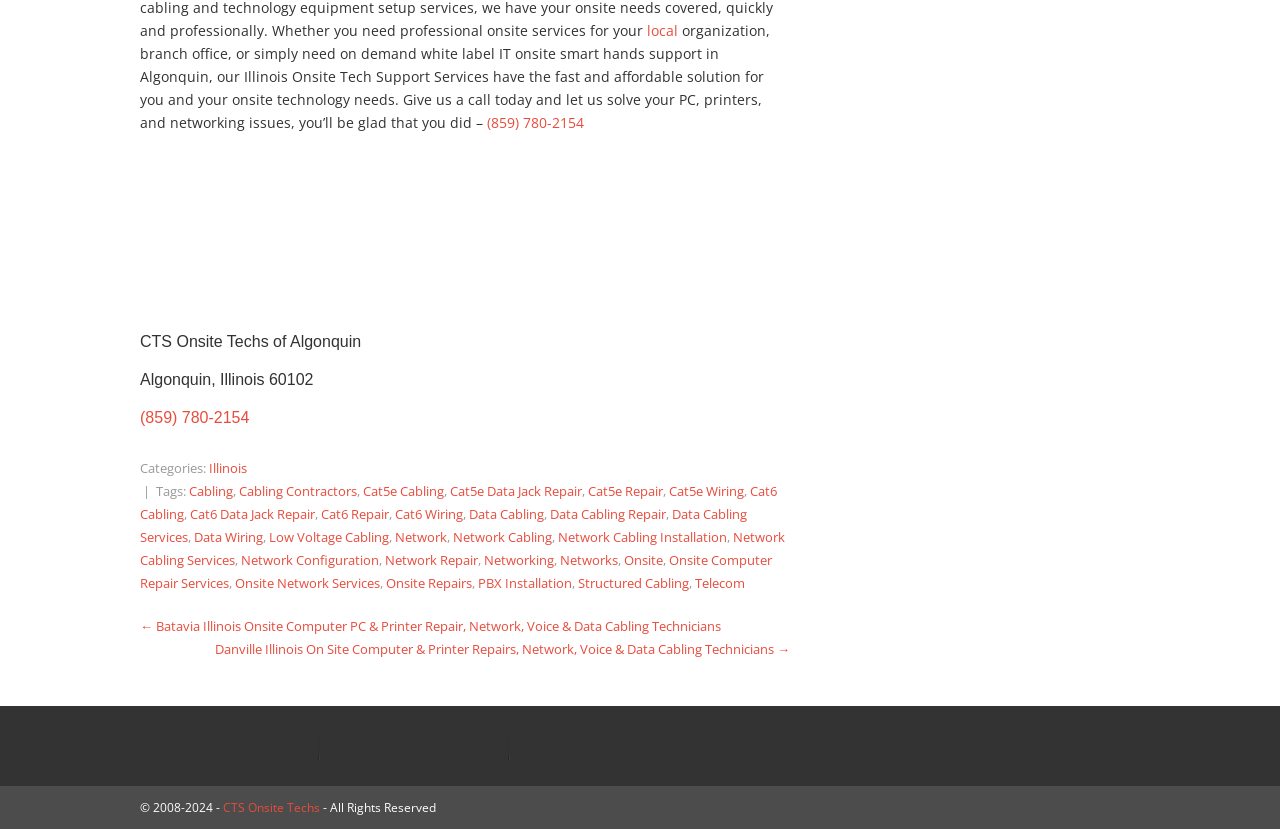Using floating point numbers between 0 and 1, provide the bounding box coordinates in the format (top-left x, top-left y, bottom-right x, bottom-right y). Locate the UI element described here: Onsite Computer Repair Services

[0.109, 0.664, 0.603, 0.714]